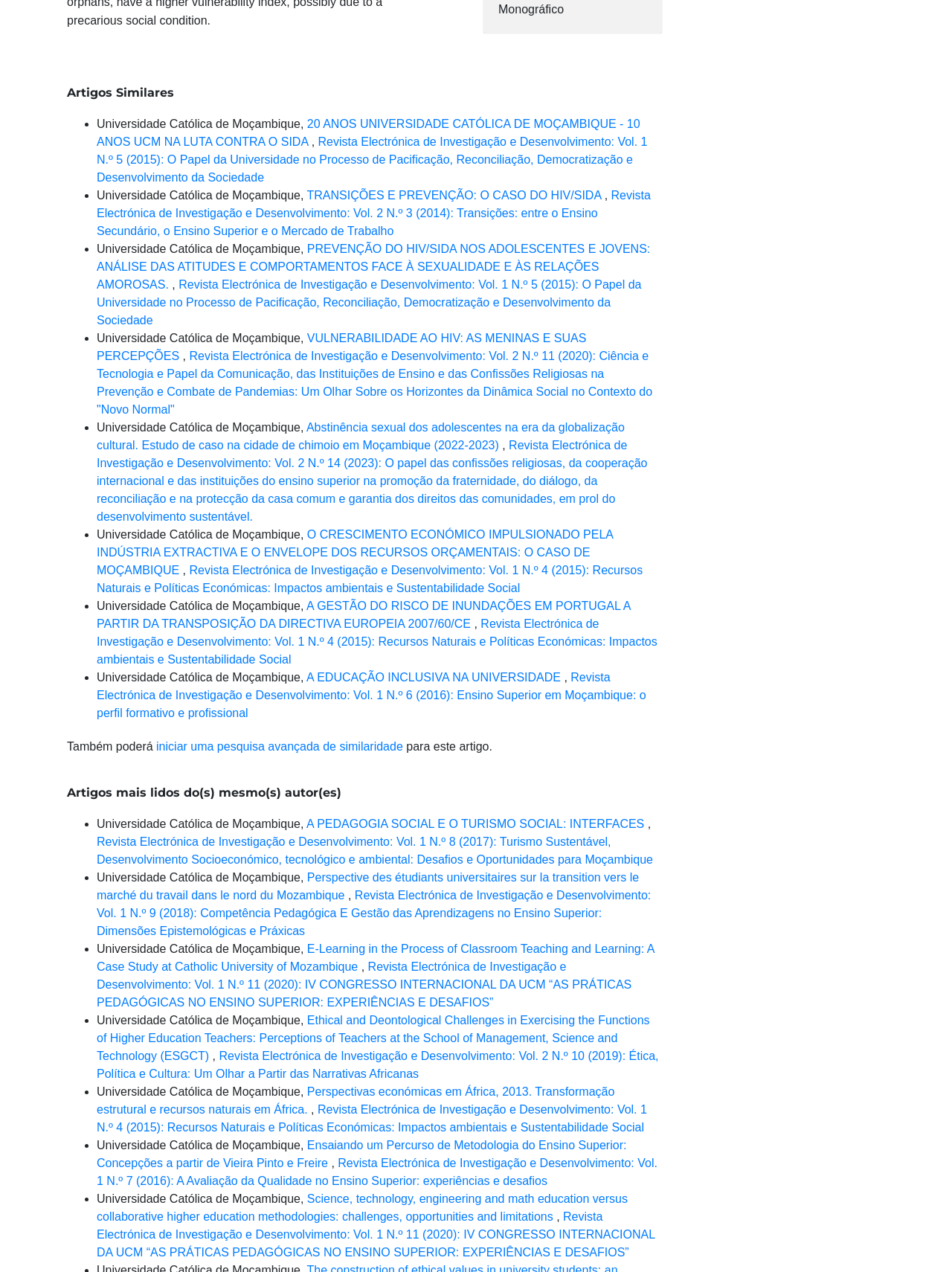How many sections are there on the webpage?
Use the screenshot to answer the question with a single word or phrase.

2